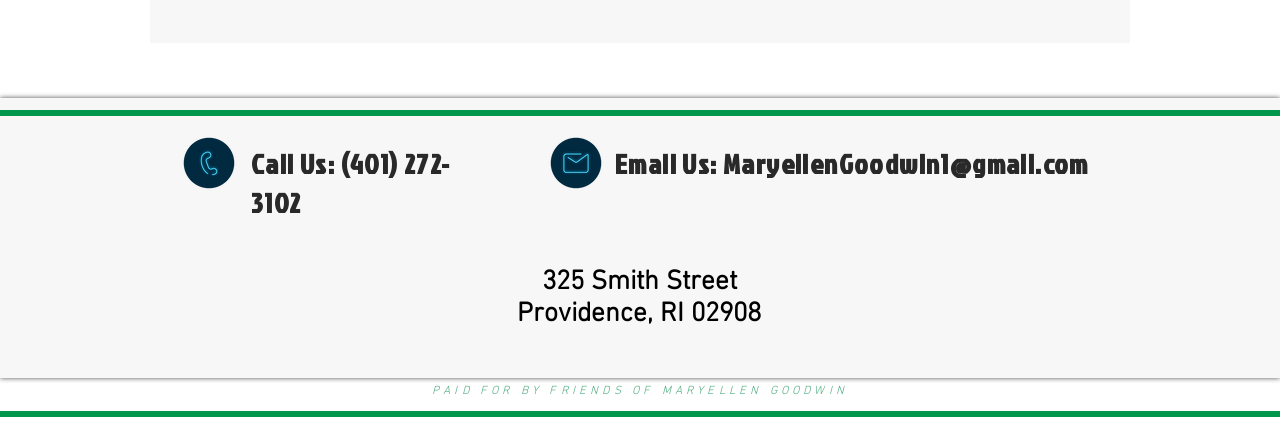Identify the bounding box for the UI element specified in this description: "MaryellenGoodwin1@gmail.com". The coordinates must be four float numbers between 0 and 1, formatted as [left, top, right, bottom].

[0.565, 0.331, 0.851, 0.421]